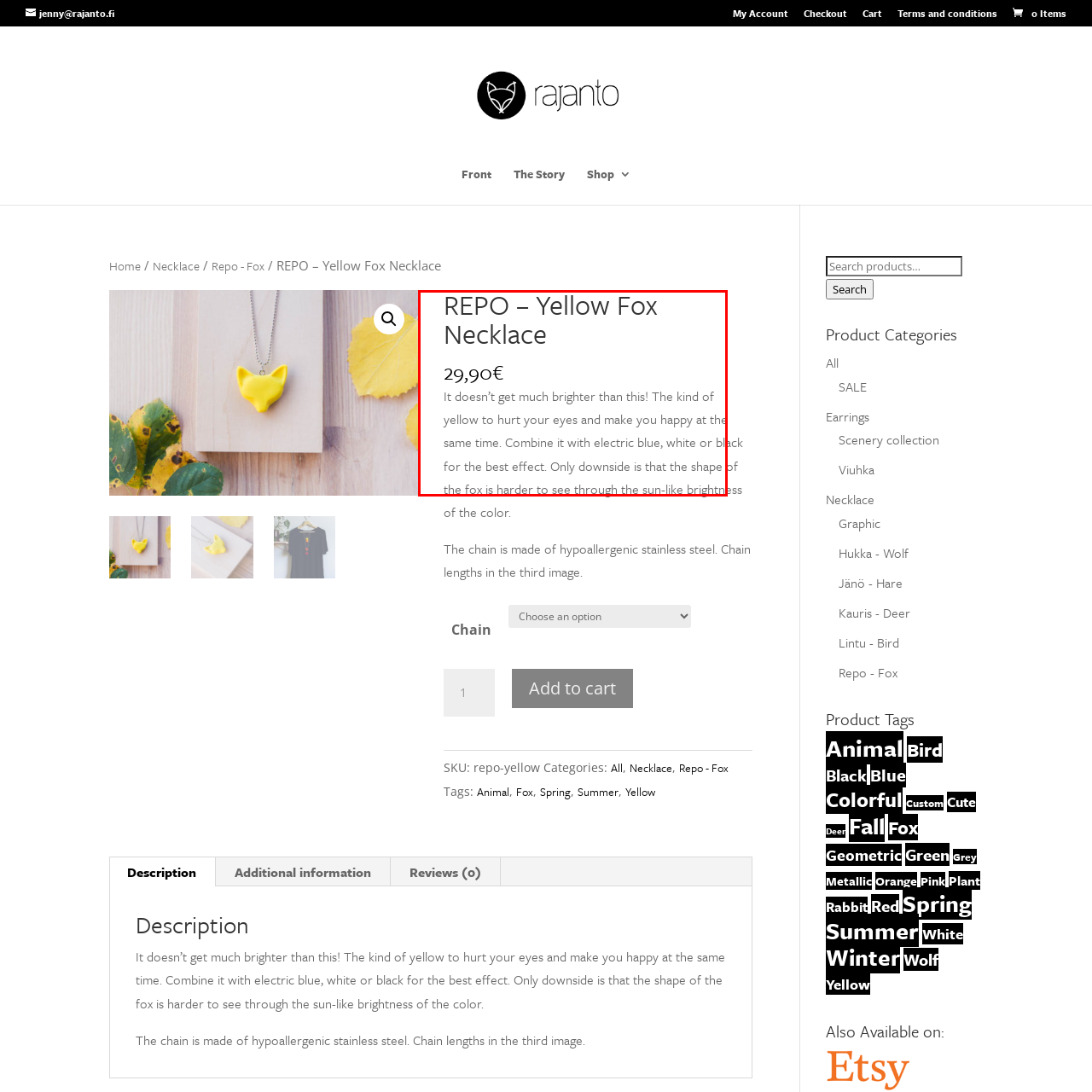Take a close look at the image outlined by the red bounding box and give a detailed response to the subsequent question, with information derived from the image: What colors does the necklace pair beautifully with?

According to the caption, the REPO – Yellow Fox Necklace pairs beautifully with electric blue, white, or black, resulting in a stunning aesthetic.